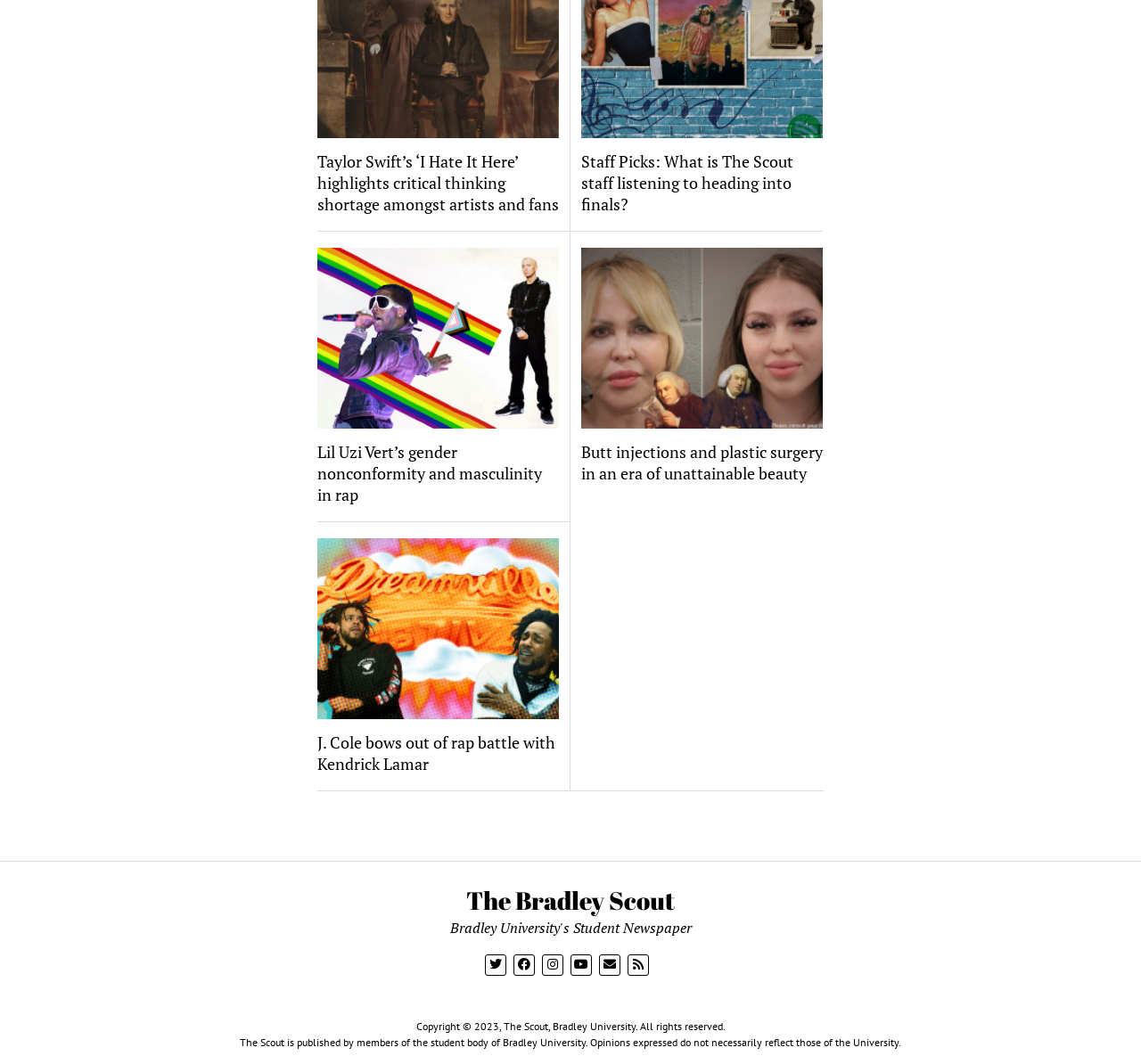Give a concise answer using only one word or phrase for this question:
What is the topic of the first article link on the page?

Taylor Swift